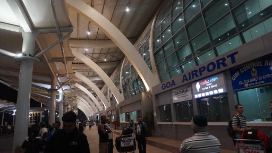Are the passengers in the image stationary?
Using the image, respond with a single word or phrase.

No